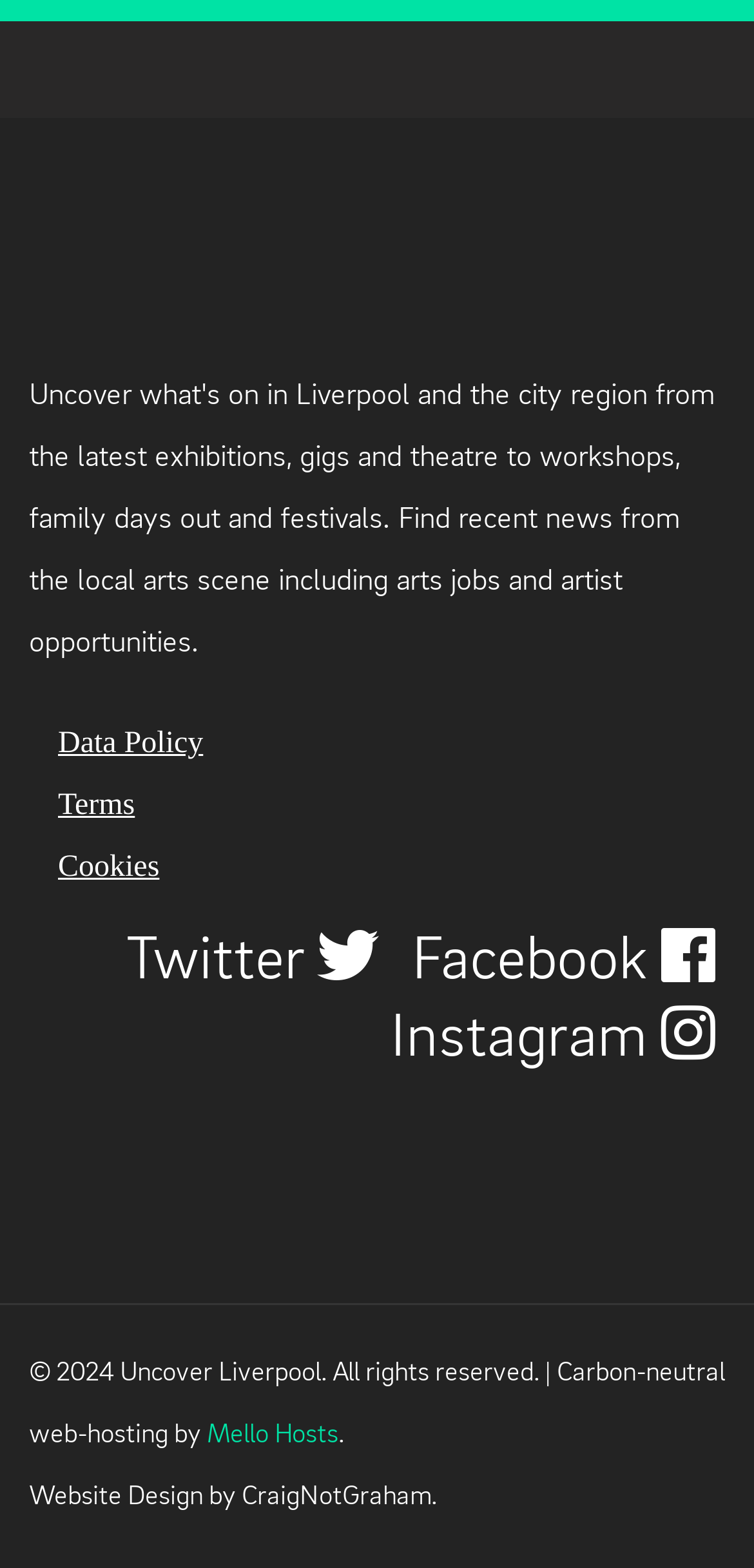Who is the web-hosting provider?
From the image, respond using a single word or phrase.

Mello Hosts